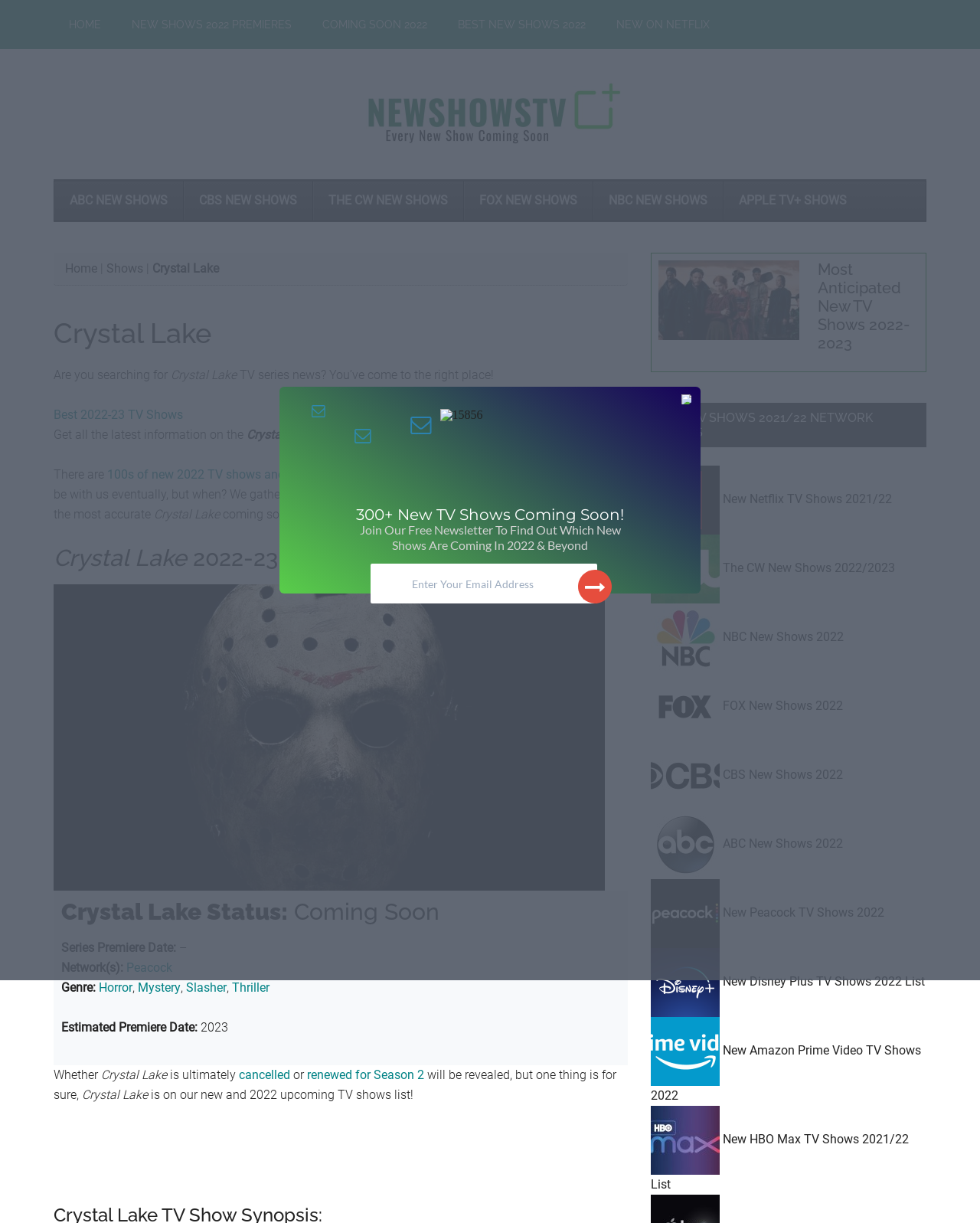Please provide a detailed answer to the question below by examining the image:
What is the name of the TV series?

The name of the TV series can be found in the heading 'Crystal Lake' which is located at the top of the webpage, and also in the StaticText 'Crystal Lake' which is repeated several times throughout the webpage.